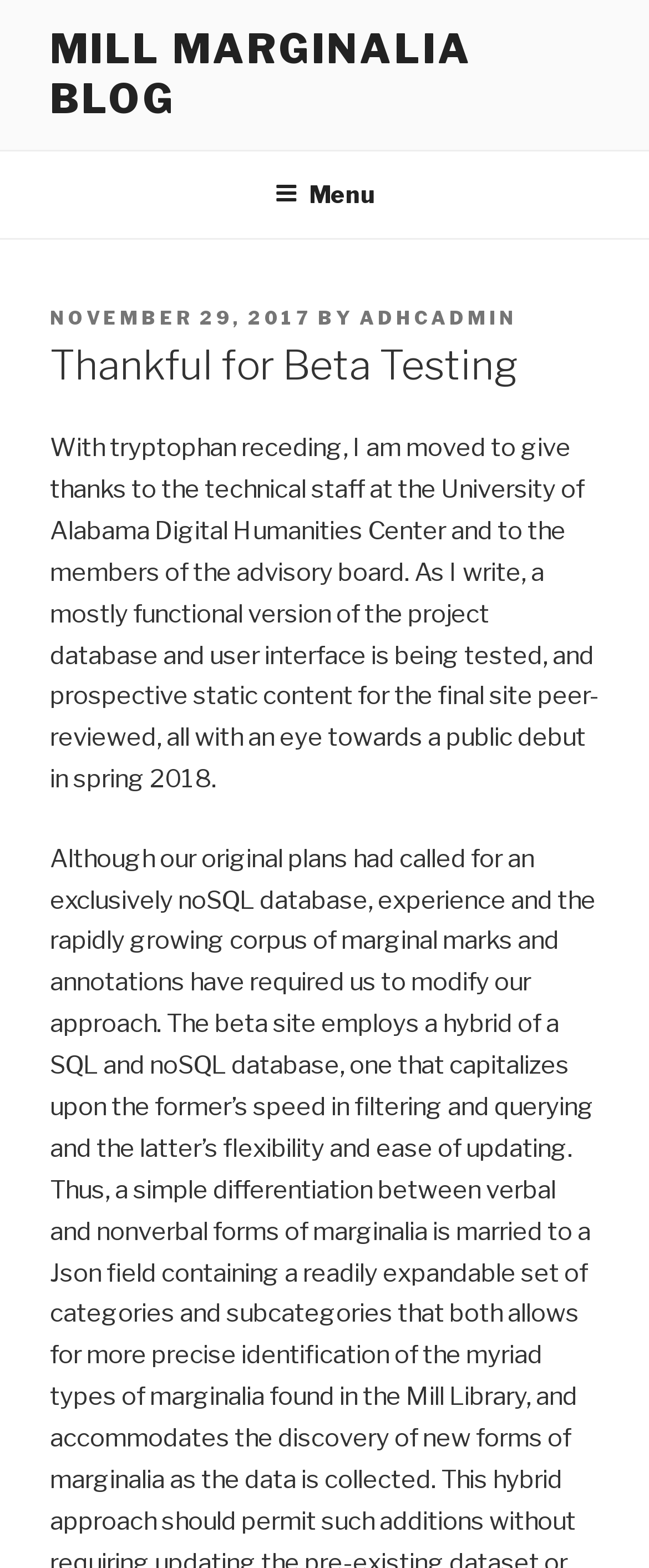What is the topic of the blog post?
Please answer the question as detailed as possible.

I found the topic by looking at the heading 'Thankful for Beta Testing' in the webpage, which indicates the main topic of the blog post.